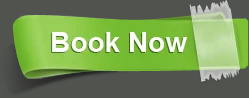Write a descriptive caption for the image, covering all notable aspects.

The image features a prominent "Book Now" button designed in an eye-catching green ribbon style, highlighting its importance for potential guests looking to secure accommodations at Falcon Lodge. This visually appealing element is placed strategically to encourage immediate action, reinforcing the lodge's invitation for individuals, families, and couples to make reservations for their stay. The button's design emphasizes urgency and convenience, aligning with the overall welcoming atmosphere conveyed by the lodge's messaging about its boutique-style medium and long-term accommodations in North Sydney.